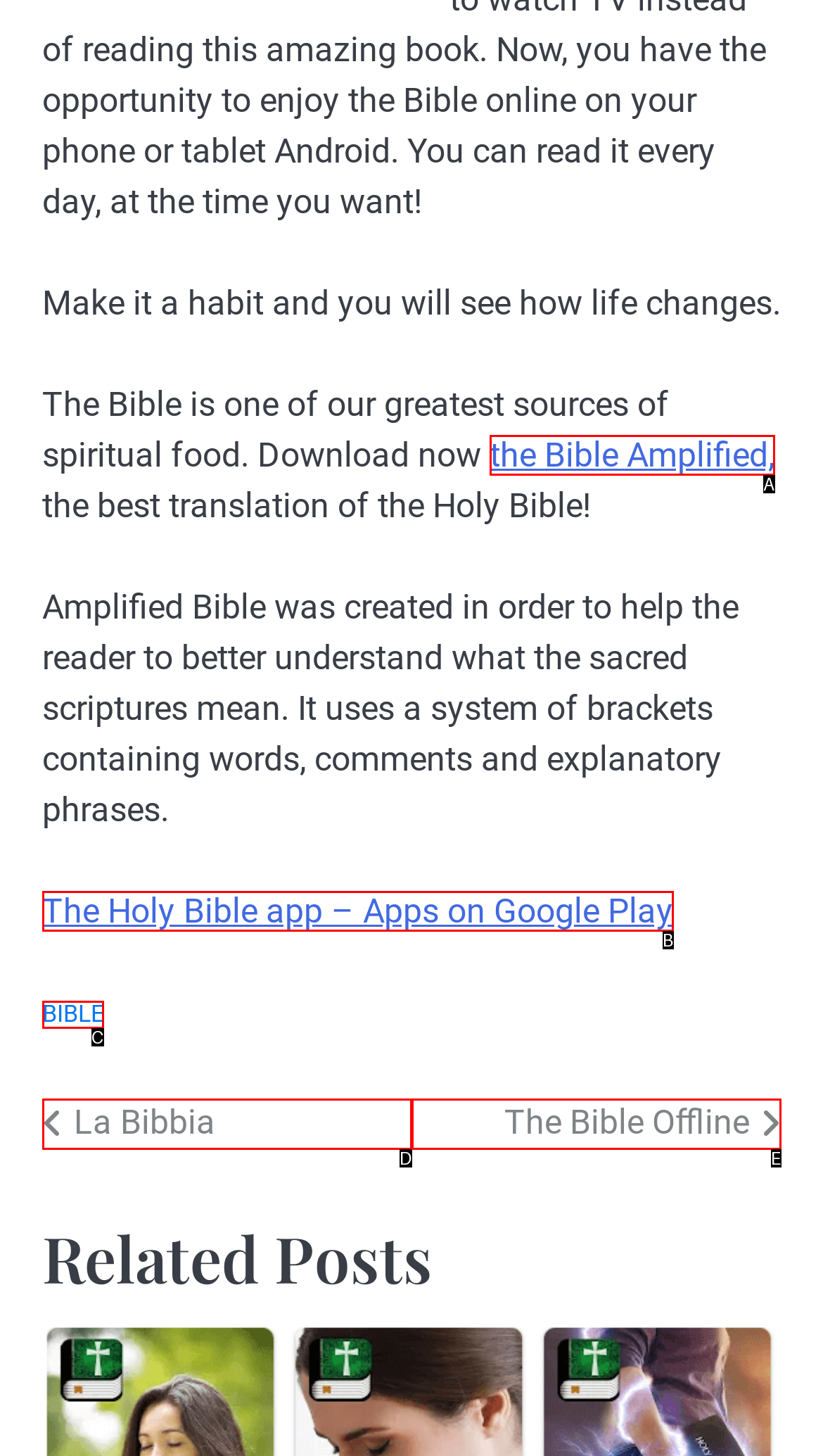Identify the letter of the UI element that fits the description: the Bible Amplified,
Respond with the letter of the option directly.

A